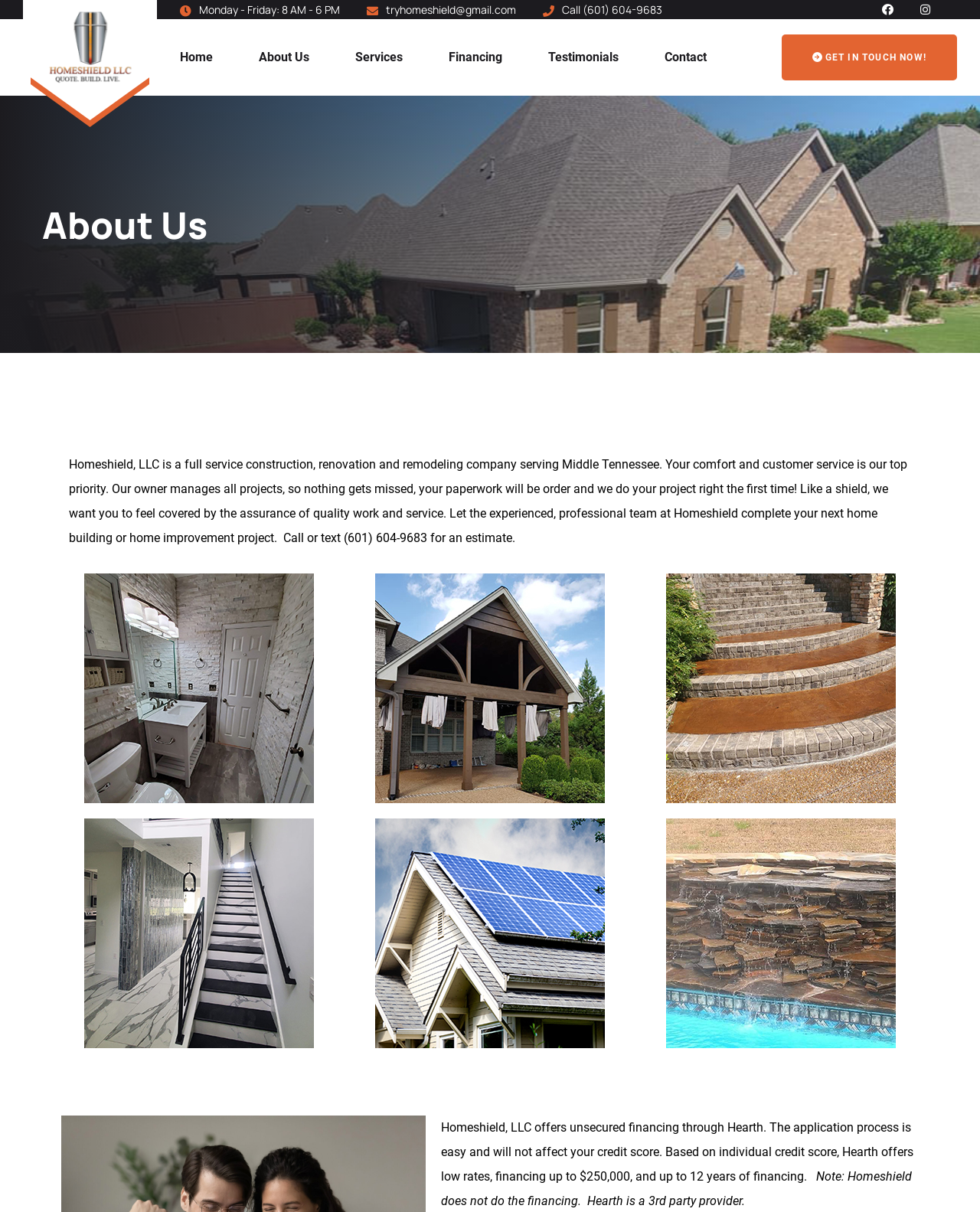What is the email address of Homeshield LLC? Based on the image, give a response in one word or a short phrase.

tryhomeshield@gmail.com